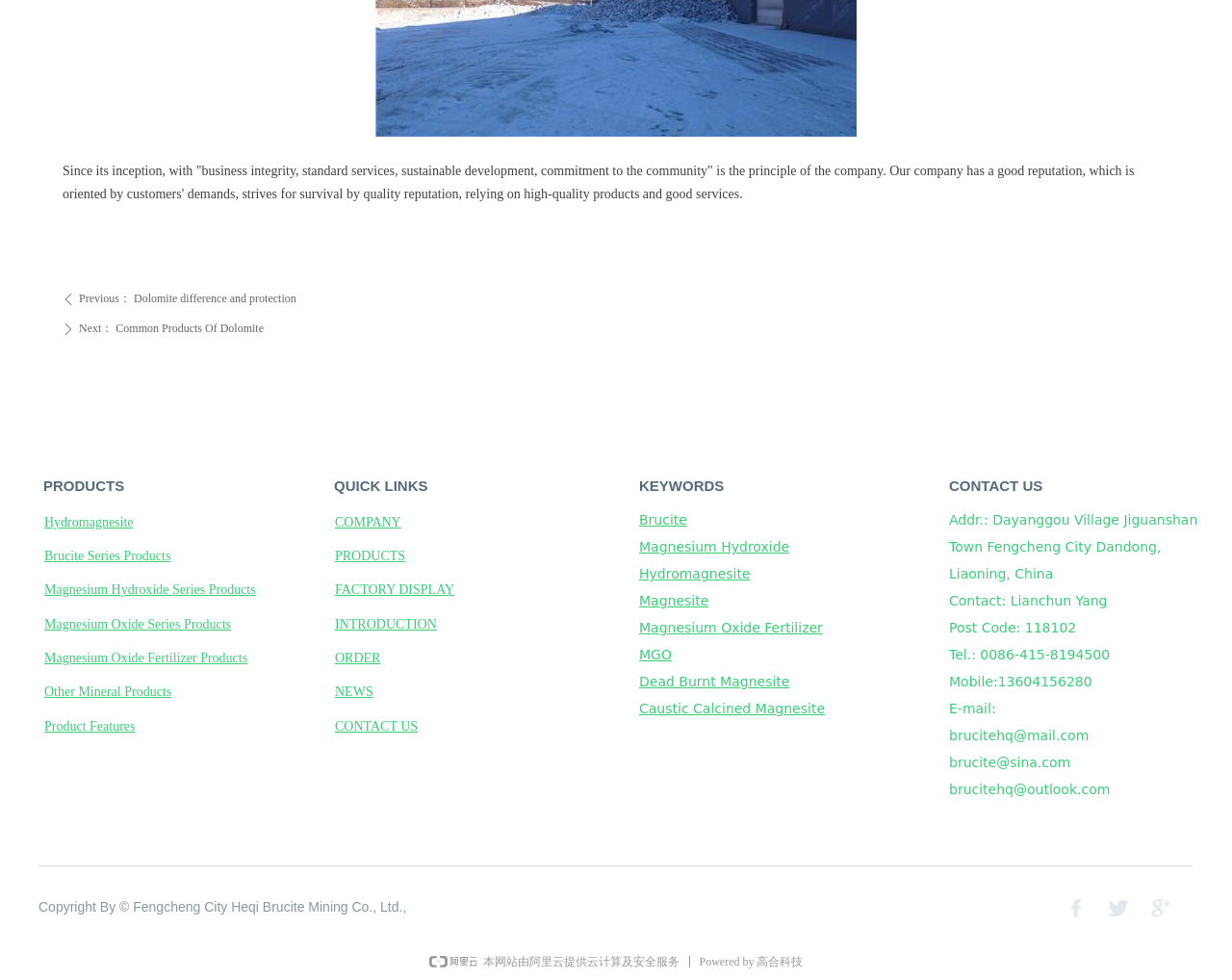Please identify the bounding box coordinates of the clickable region that I should interact with to perform the following instruction: "Click the 'Hydromagnesite' link". The coordinates should be expressed as four float numbers between 0 and 1, i.e., [left, top, right, bottom].

[0.032, 0.52, 0.136, 0.547]